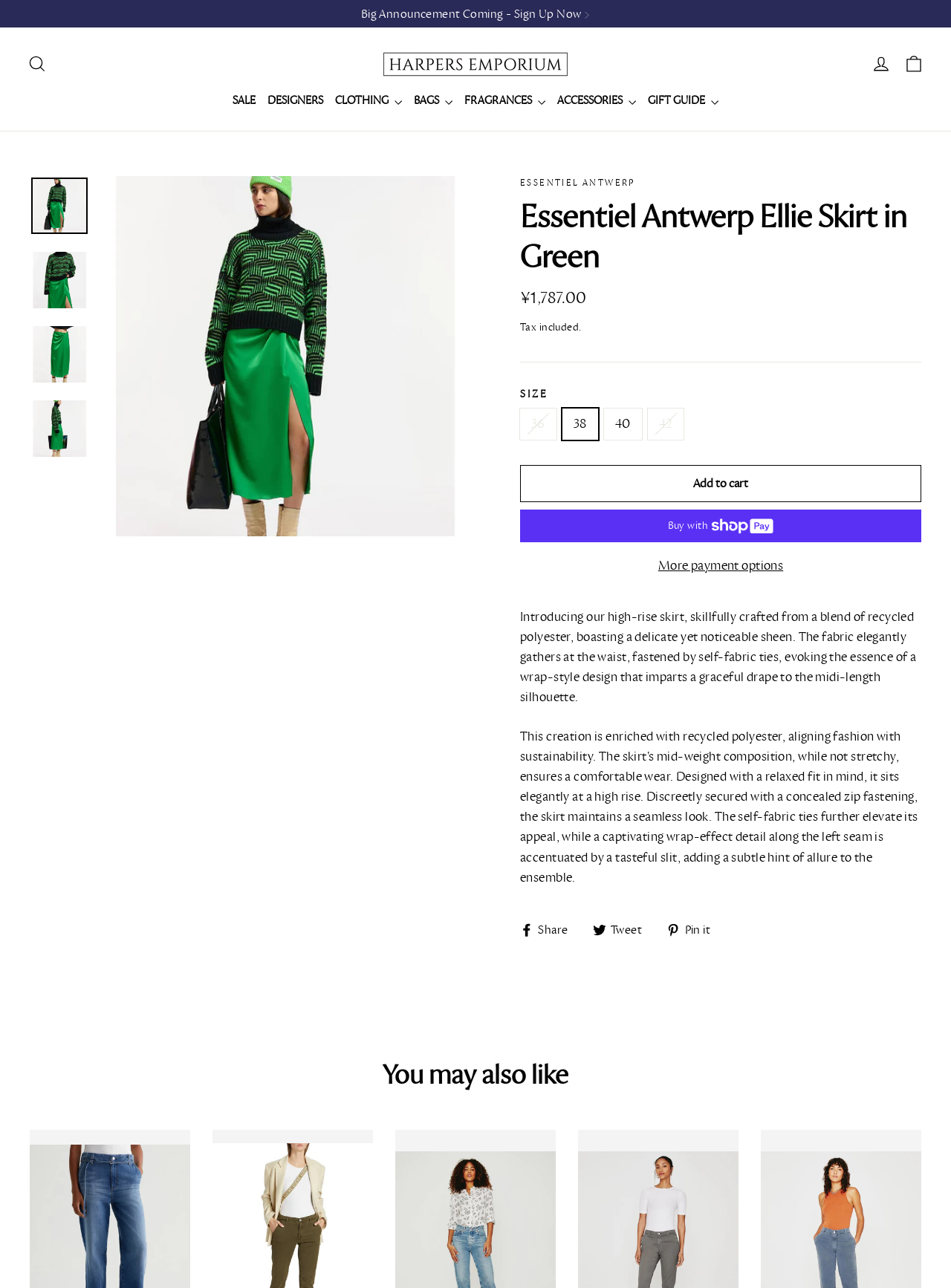Provide the bounding box coordinates of the HTML element this sentence describes: "Add to cart". The bounding box coordinates consist of four float numbers between 0 and 1, i.e., [left, top, right, bottom].

[0.547, 0.361, 0.969, 0.39]